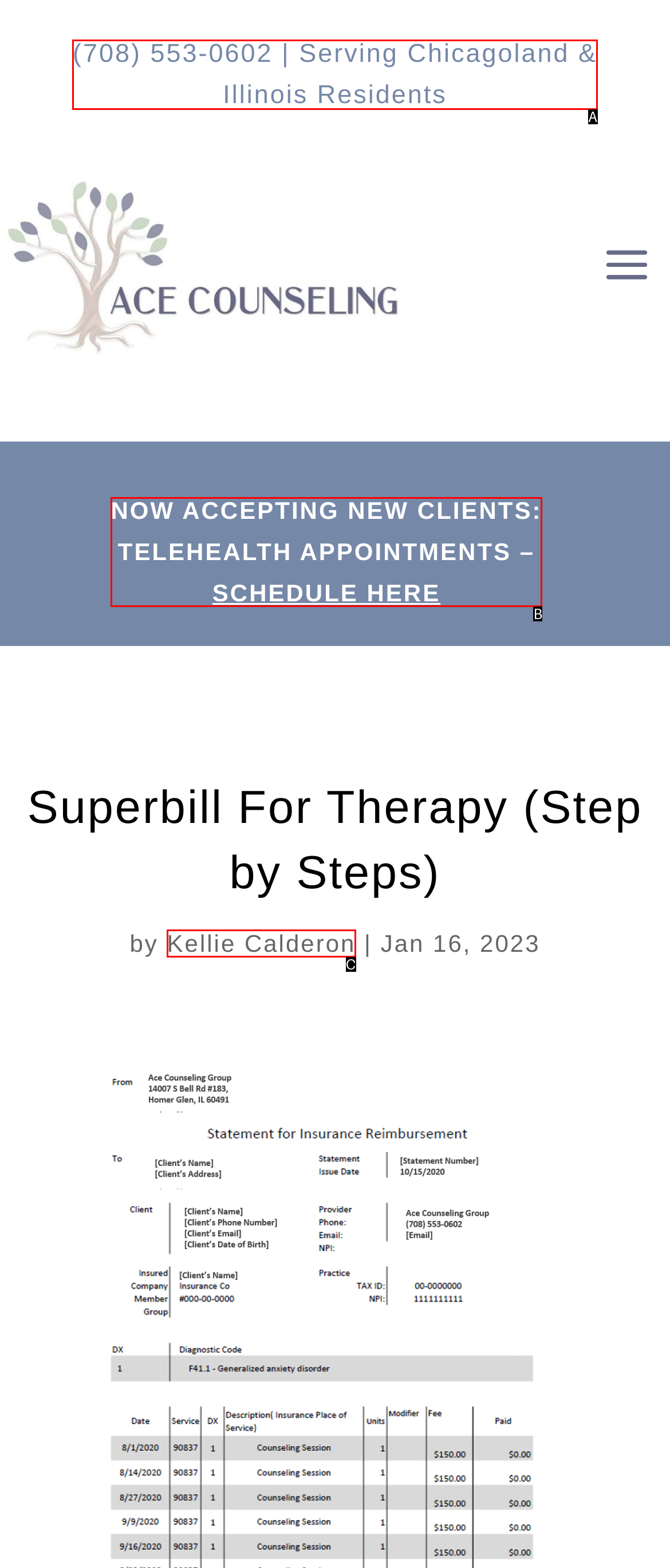Match the description: Kellie Calderon to one of the options shown. Reply with the letter of the best match.

C